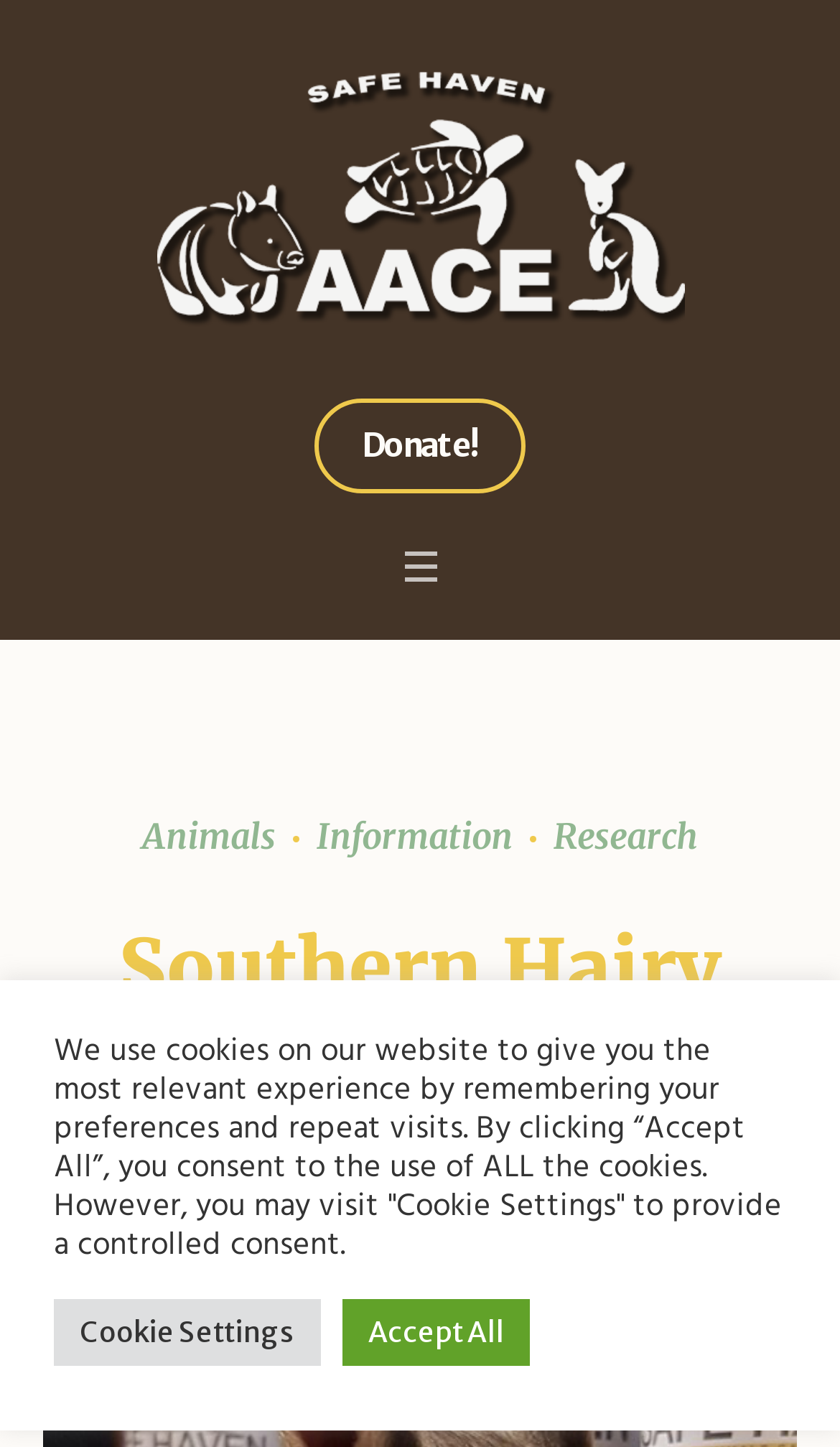Determine the bounding box of the UI element mentioned here: "title="AACE - Safe Haven"". The coordinates must be in the format [left, top, right, bottom] with values ranging from 0 to 1.

[0.186, 0.03, 0.814, 0.238]